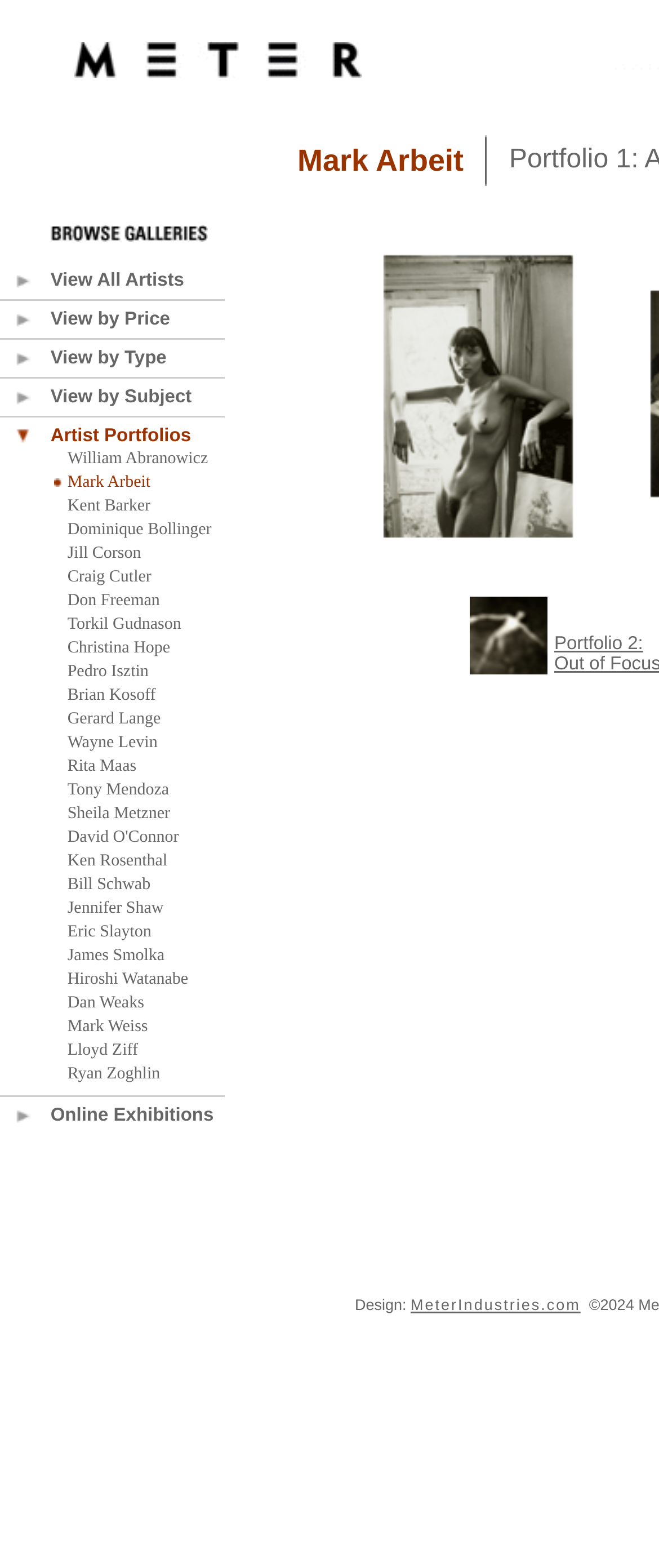Pinpoint the bounding box coordinates for the area that should be clicked to perform the following instruction: "View by subject".

[0.077, 0.247, 0.291, 0.26]